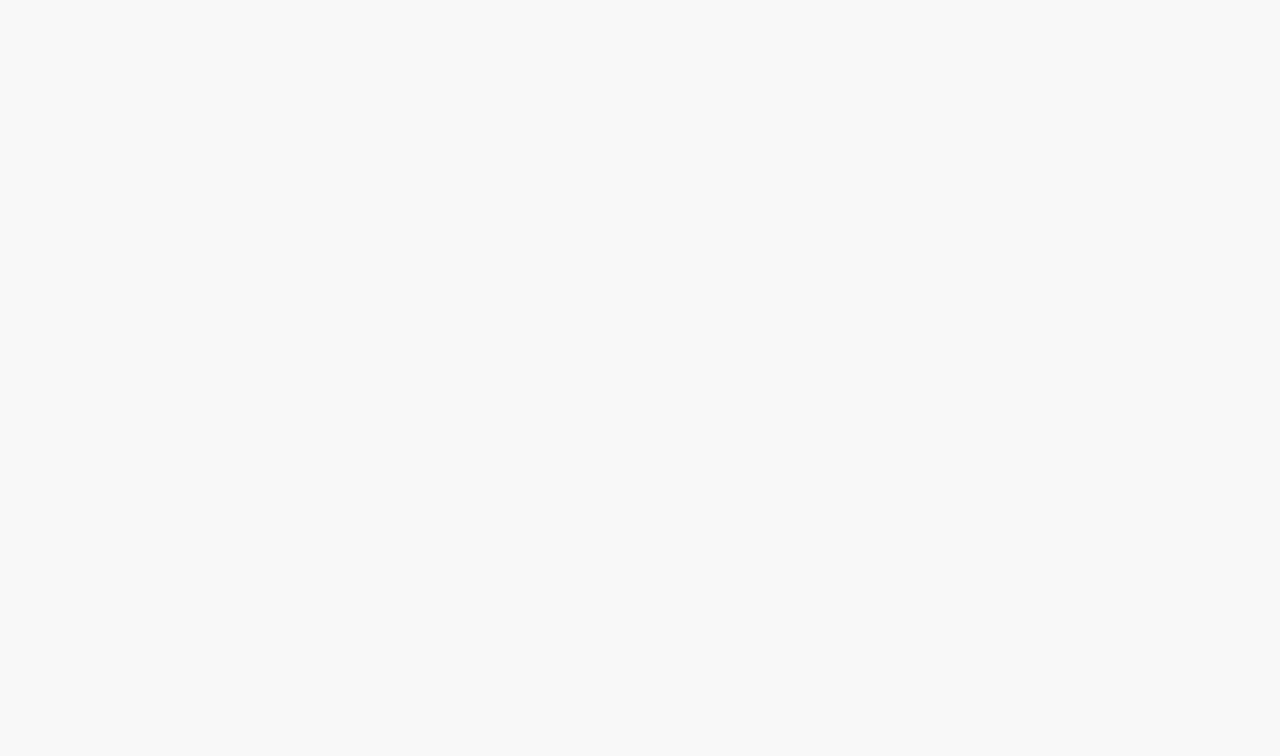Highlight the bounding box coordinates of the region I should click on to meet the following instruction: "Check the accessibility policies".

[0.334, 0.755, 0.401, 0.775]